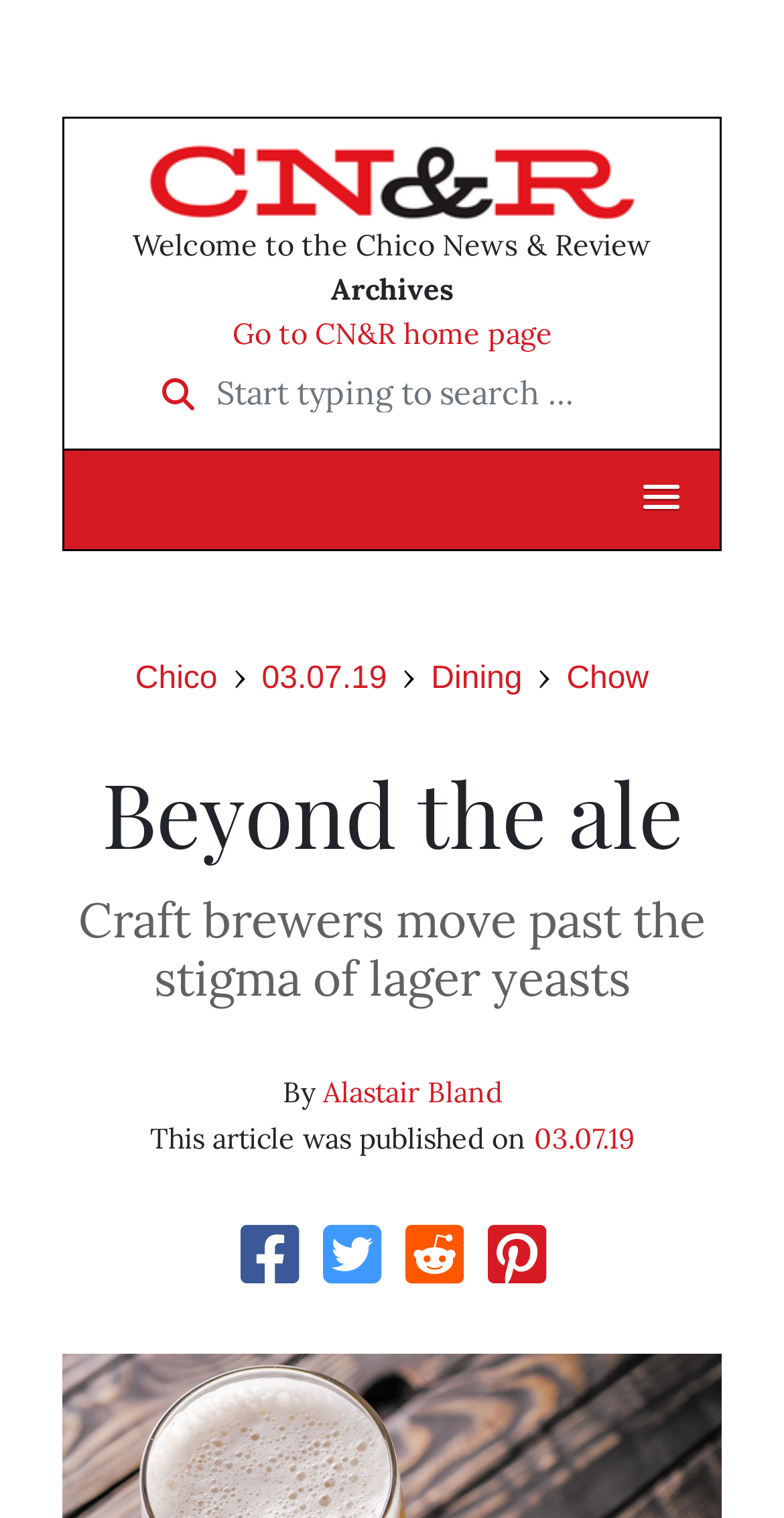Identify the bounding box coordinates for the element you need to click to achieve the following task: "Share the article". Provide the bounding box coordinates as four float numbers between 0 and 1, in the form [left, top, right, bottom].

[0.506, 0.819, 0.599, 0.855]